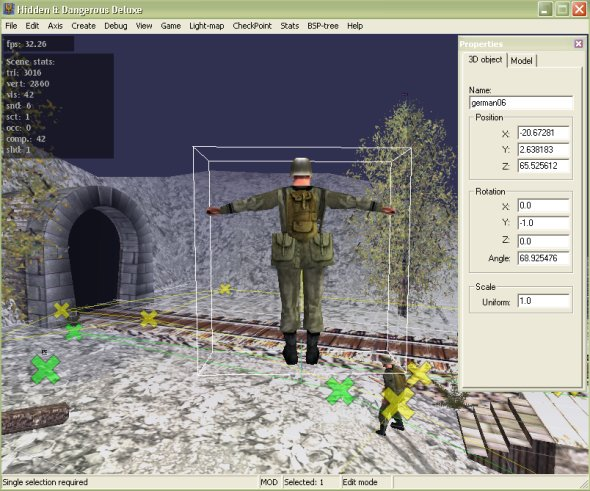Offer an in-depth caption for the image.

The image displays a 3D modeling interface from the game "Hidden & Dangerous Deluxe." At the center of the scene is a character model, viewed from behind, wearing military attire and standing in a pose with arms extended. The model is surrounded by defining boxes, indicating its boundaries within the environment. In the background, a tunnel entrance can be seen, suggesting a setting set in a rugged and possibly war-torn landscape, with snow-covered ground and sparse vegetation.

On the right side of the interface, the properties panel displays various attributes of the selected model, including its name and positional information within the 3D space. The numerical values for position indicate where the model is placed in relation to the X, Y, and Z axes. Additionally, the interface shows controls for adjusting rotation, angle, and scale, allowing for fine-tuning of the model’s appearance and positioning.

This image captures a crucial moment in the modeling process, where users are likely adjusting and setting up character assets for gameplay or cinematic sequences, while emphasizing the detailed digital environment surrounding the model.